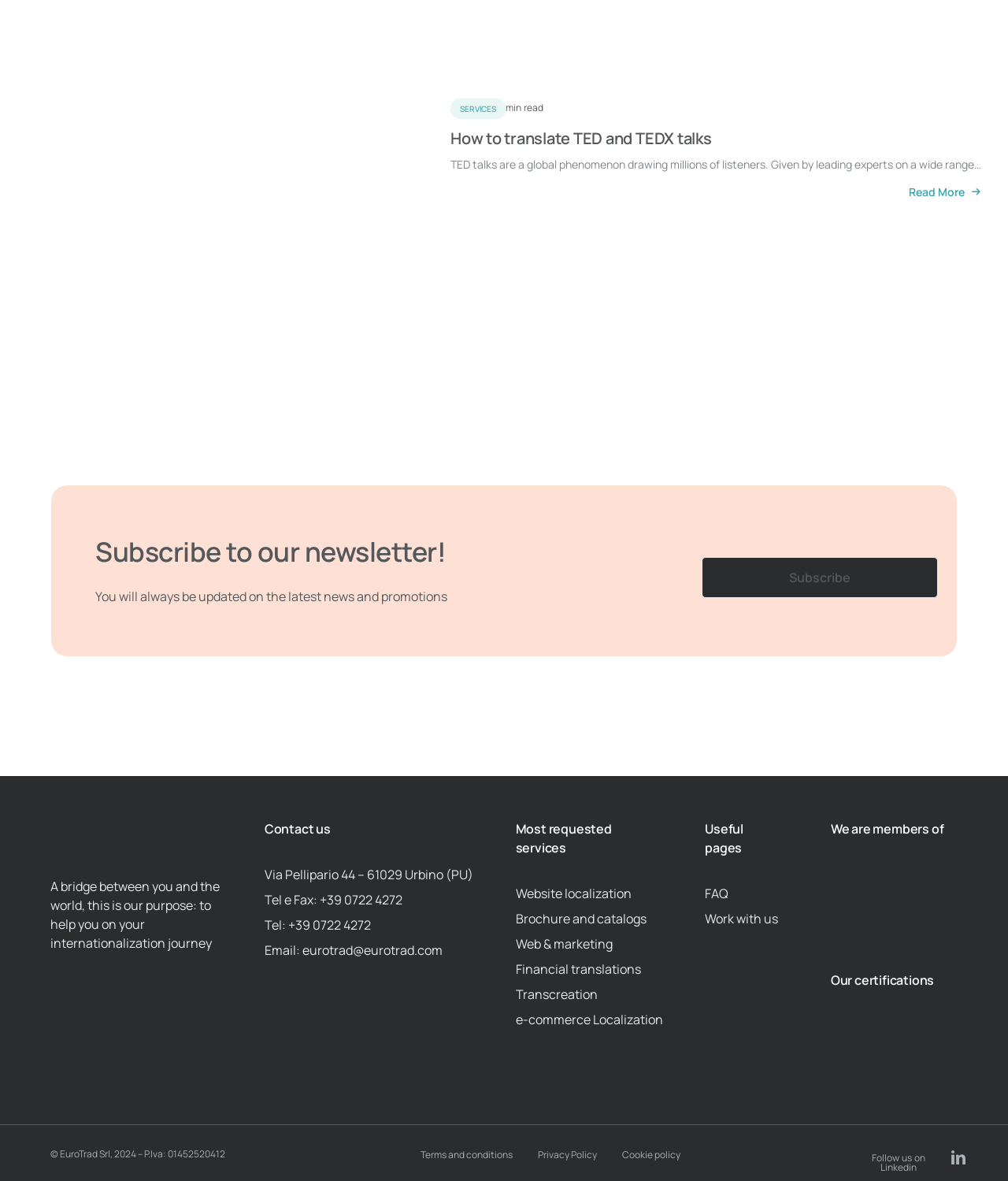Determine the bounding box coordinates of the element's region needed to click to follow the instruction: "Click the 'Subscribe' button". Provide these coordinates as four float numbers between 0 and 1, formatted as [left, top, right, bottom].

[0.696, 0.472, 0.93, 0.507]